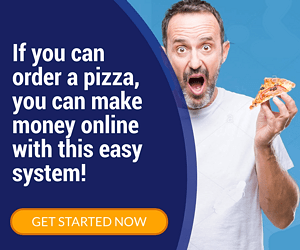Generate a detailed caption that encompasses all aspects of the image.

The image features an enthusiastic man holding a slice of pizza while expressing excitement. He sports a casual white t-shirt and has a surprised facial expression, suggesting an engaging and approachable demeanor. The accompanying text reads, "If you can order a pizza, you can make money online with this easy system!" emphasizing the simplicity of the online opportunity being advertised. The call-to-action button below the text states "GET STARTED NOW," inviting viewers to take immediate action towards exploring this money-making proposition. The bright blue background enhances the overall cheerful and motivating feel of the image, aiming to connect with individuals looking for easy and accessible ways to earn income online.